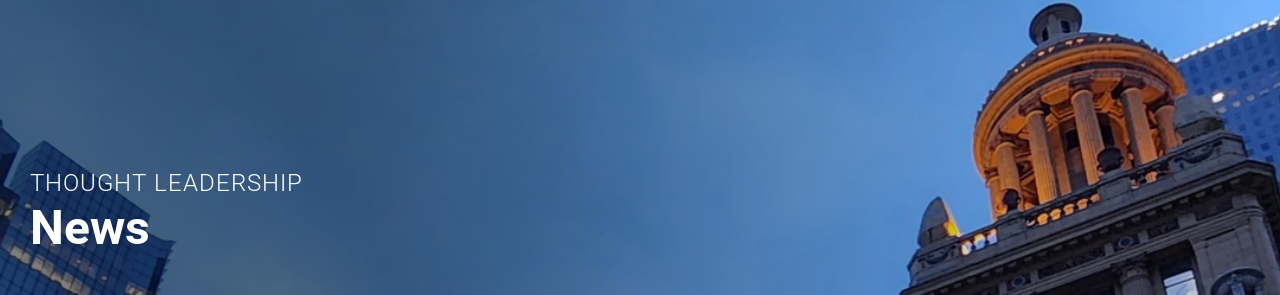Provide your answer to the question using just one word or phrase: What is emphasized below the text 'THOUGHT LEADERSHIP'?

News